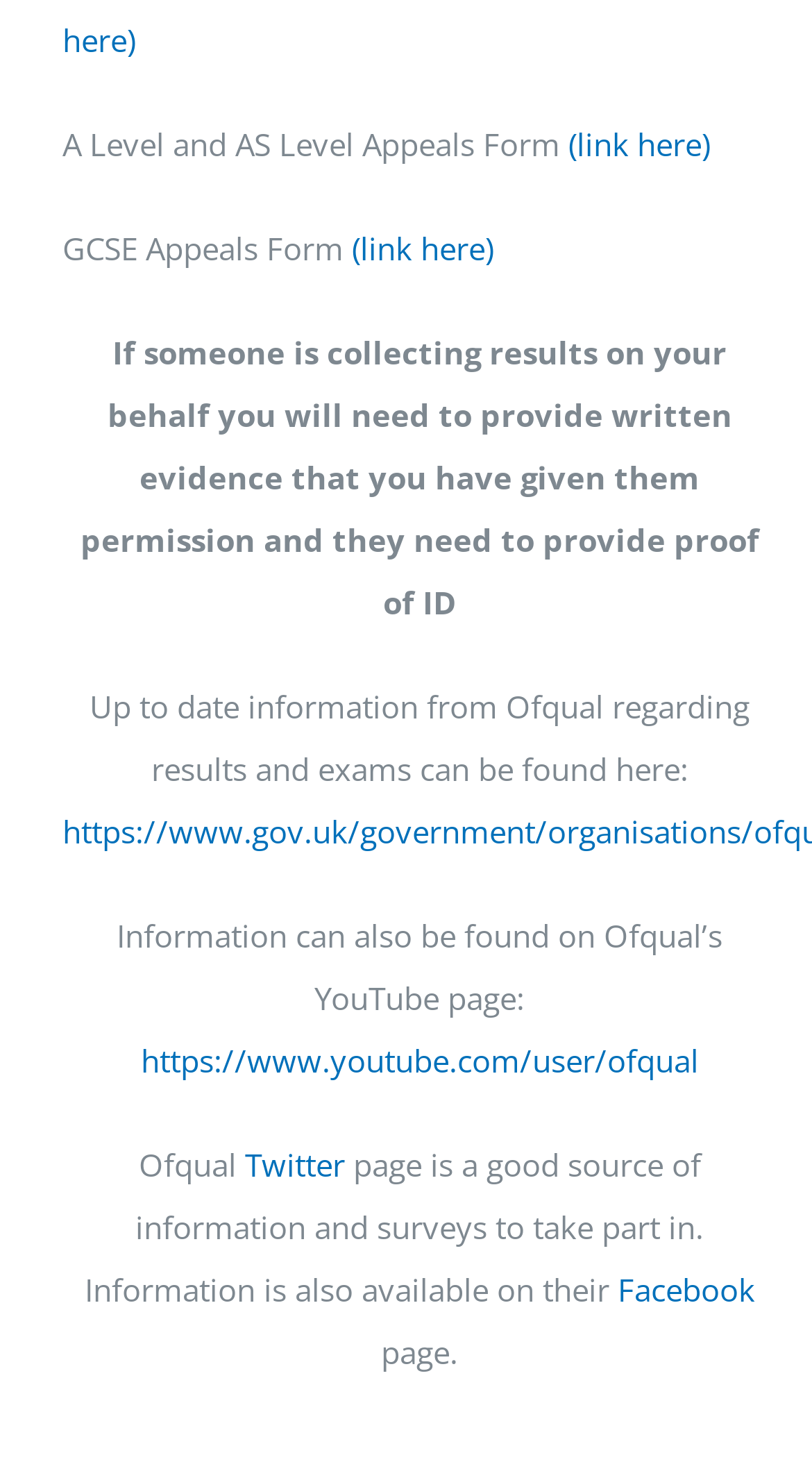Locate the bounding box of the UI element with the following description: "(link here)".

[0.433, 0.156, 0.608, 0.184]